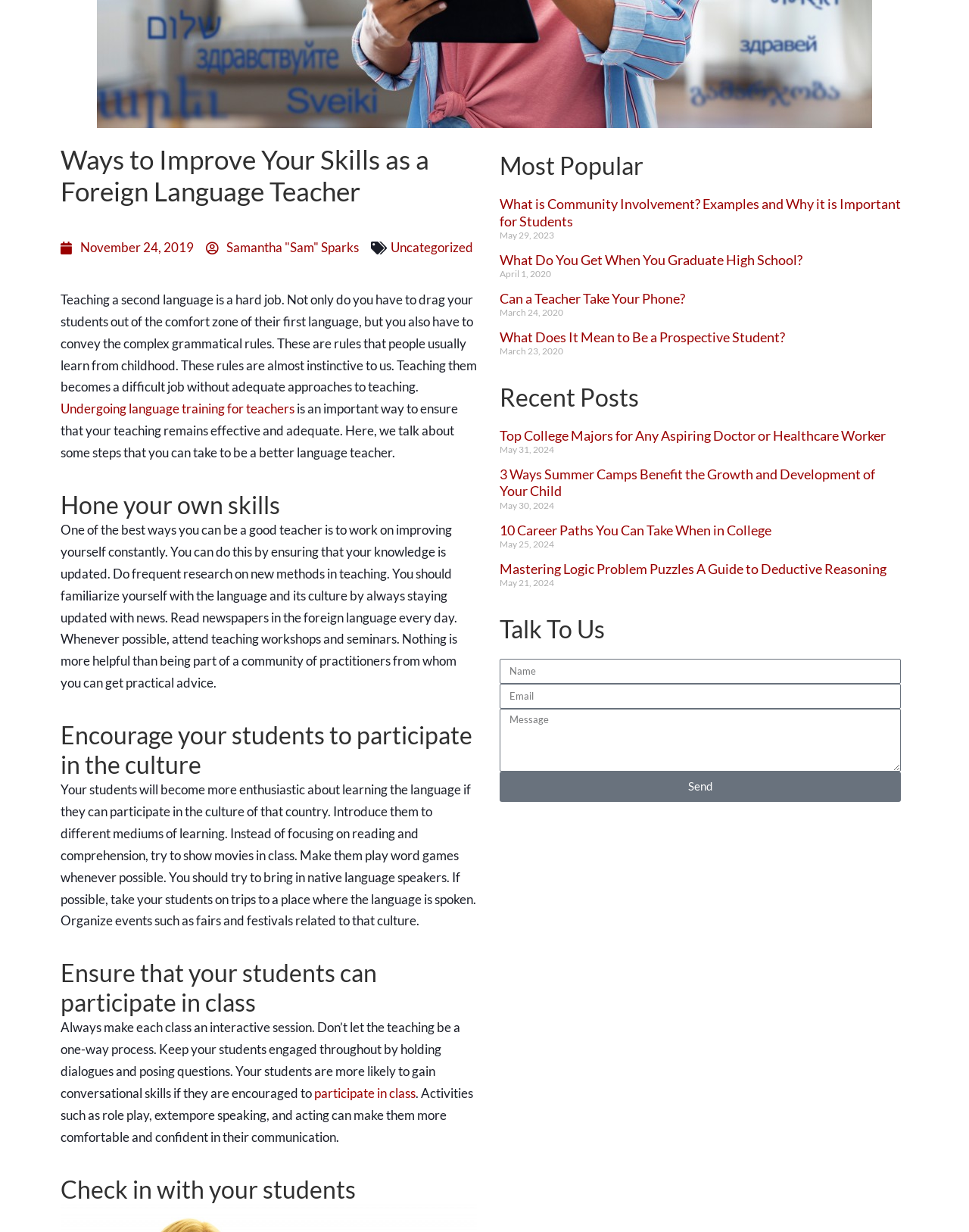Specify the bounding box coordinates (top-left x, top-left y, bottom-right x, bottom-right y) of the UI element in the screenshot that matches this description: participate in class

[0.324, 0.881, 0.429, 0.894]